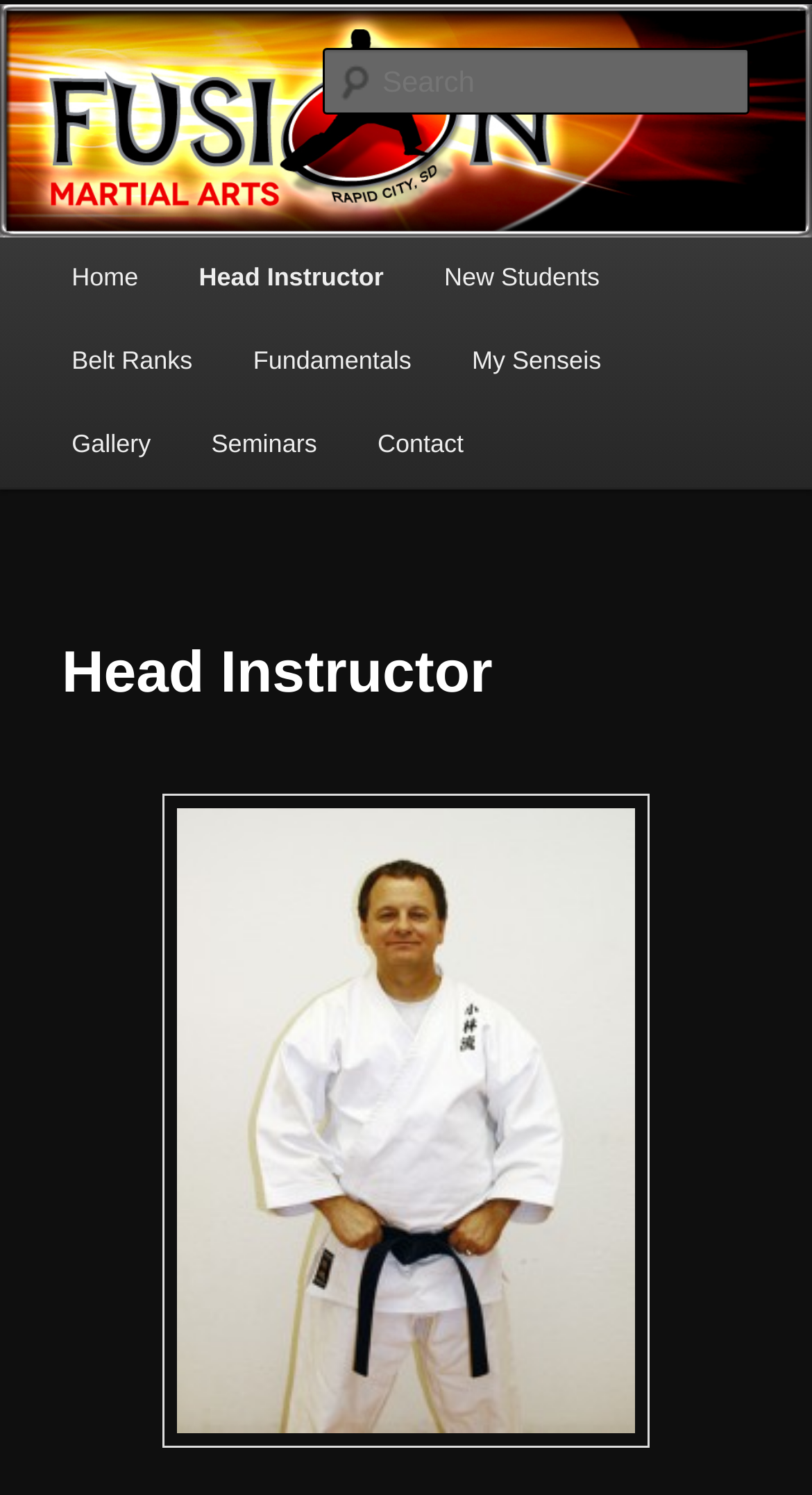Give a one-word or one-phrase response to the question: 
What is the title of the current page?

Head Instructor